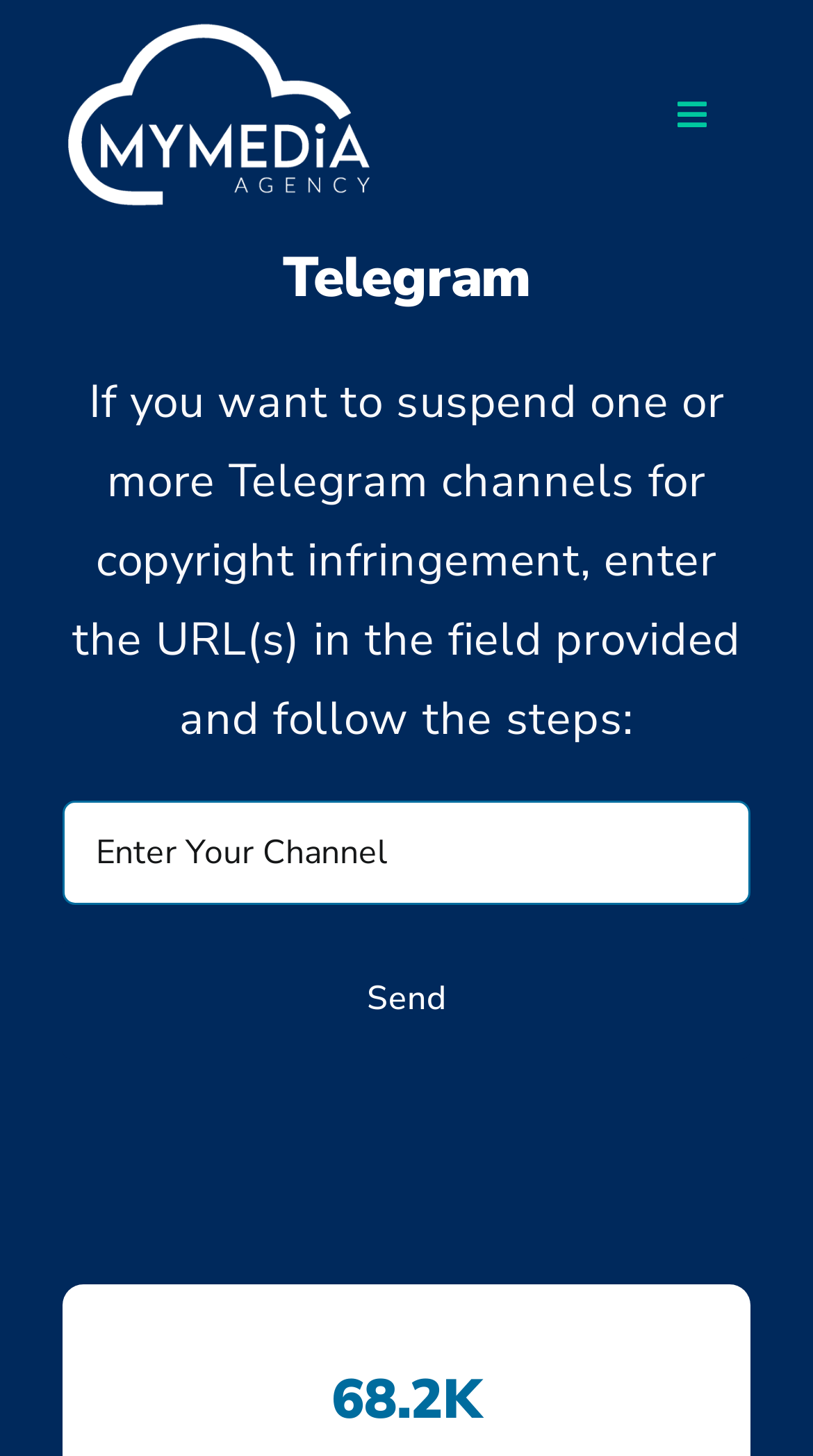Provide a comprehensive description of the webpage.

The webpage is focused on Telegram channel suspension for copyright infringement. At the top left, there is a MyMedia logo, accompanied by a navigation menu on the right. The menu contains links to various pages, including Home, Who we are?, Telegram, Services, Blog, and Contact.

Below the navigation menu, there is a page title bar with a heading that reads "Telegram". Underneath, there is a paragraph of text that explains the purpose of the page: suspending one or more Telegram channels for copyright infringement. The user is instructed to enter the URL(s) in a provided field and follow the steps.

To the right of the paragraph, there is a text box where the user can enter the URL(s). Below the text box, there is a "Send" button. At the bottom of the page, there is a heading that reads "68.2K", which is likely a statistic related to channel suspensions.

Overall, the webpage is designed to facilitate the suspension of Telegram channels for copyright infringement, with a clear explanation of the process and a simple interface for users to enter the required information.